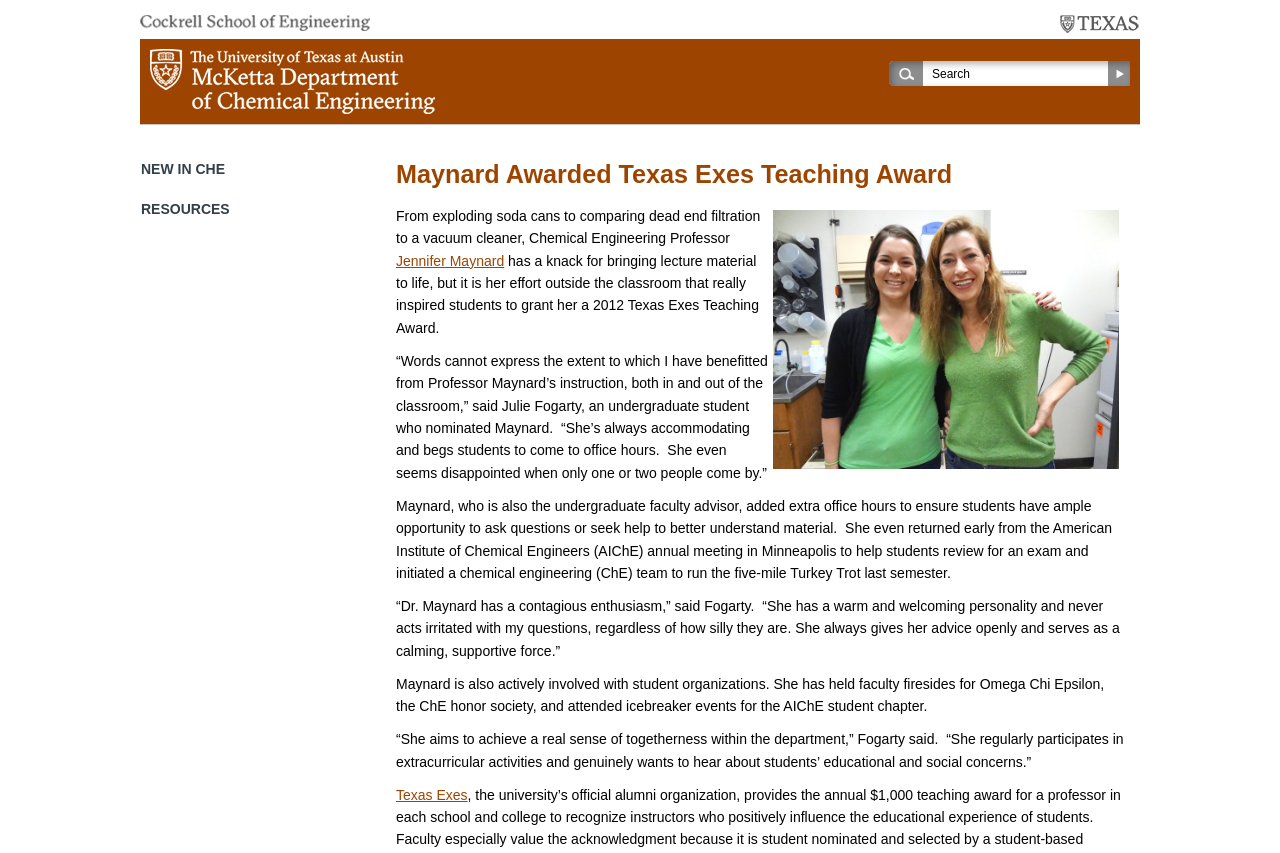What is the award given to Professor Jennifer Maynard?
Refer to the image and provide a detailed answer to the question.

The answer can be found in the heading 'Maynard Awarded Texas Exes Teaching Award' and also in the text 'Chemical Engineering Professor Jennifer Maynard has a knack for bringing lecture material to life, but it is her effort outside the classroom that really inspired students to grant her a 2012 Texas Exes Teaching Award.'